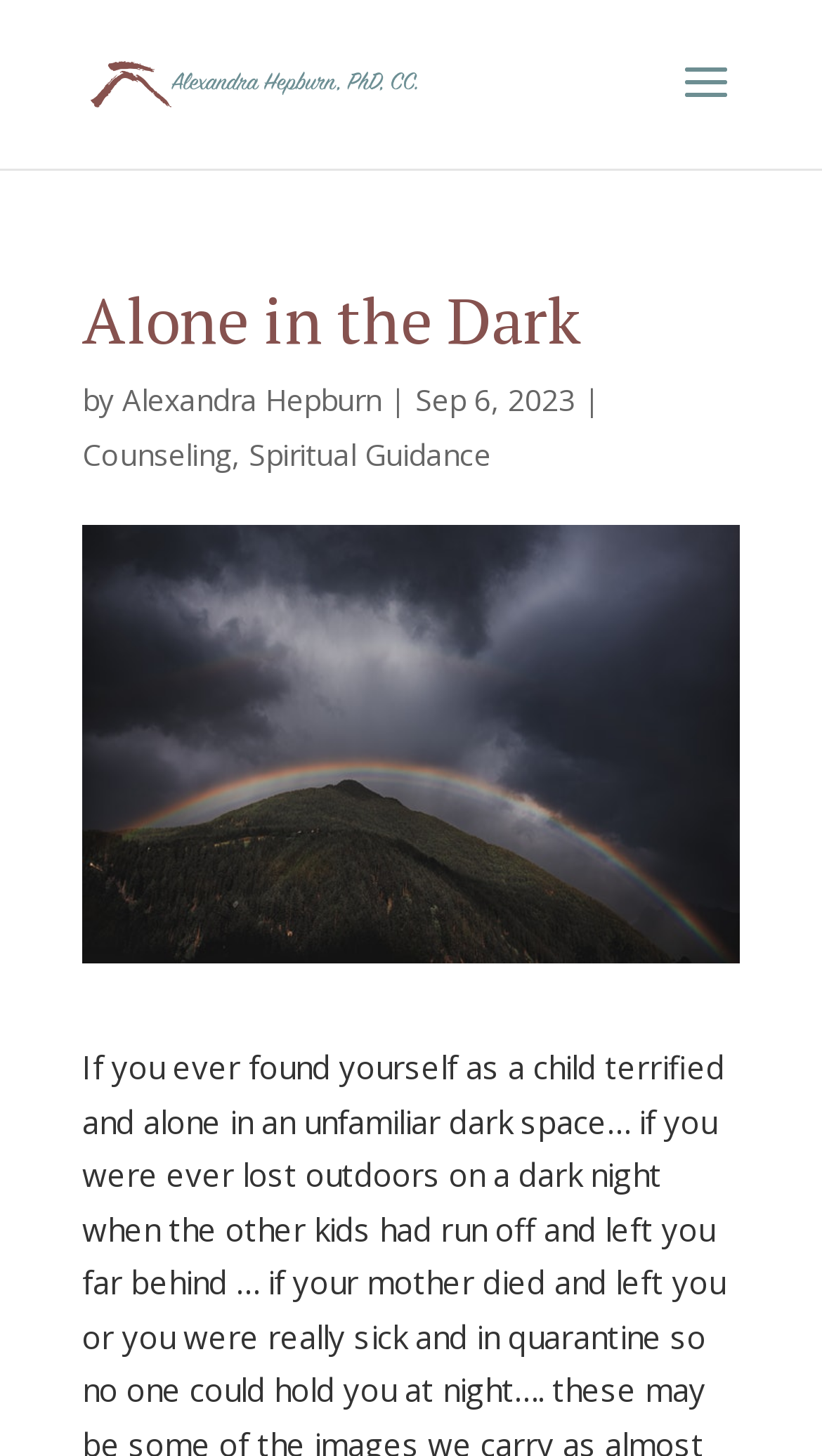Using the information in the image, give a detailed answer to the following question: What is the theme of the webpage?

The theme of the webpage can be inferred from the title 'Alone in the Dark' and the dark tone of the webpage, suggesting that it deals with dark experiences or emotions.